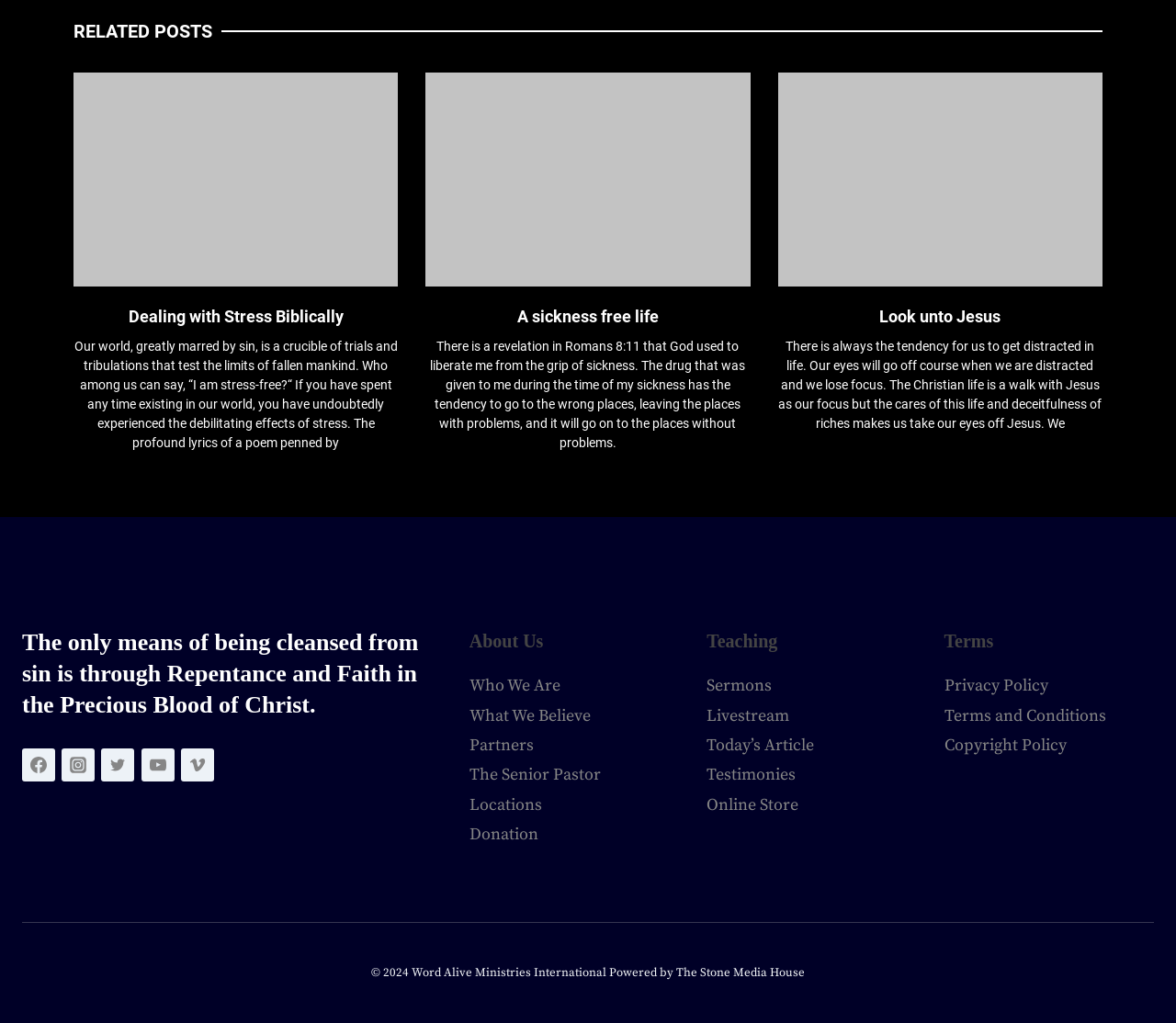Using the format (top-left x, top-left y, bottom-right x, bottom-right y), and given the element description, identify the bounding box coordinates within the screenshot: What We Believe

[0.399, 0.689, 0.502, 0.71]